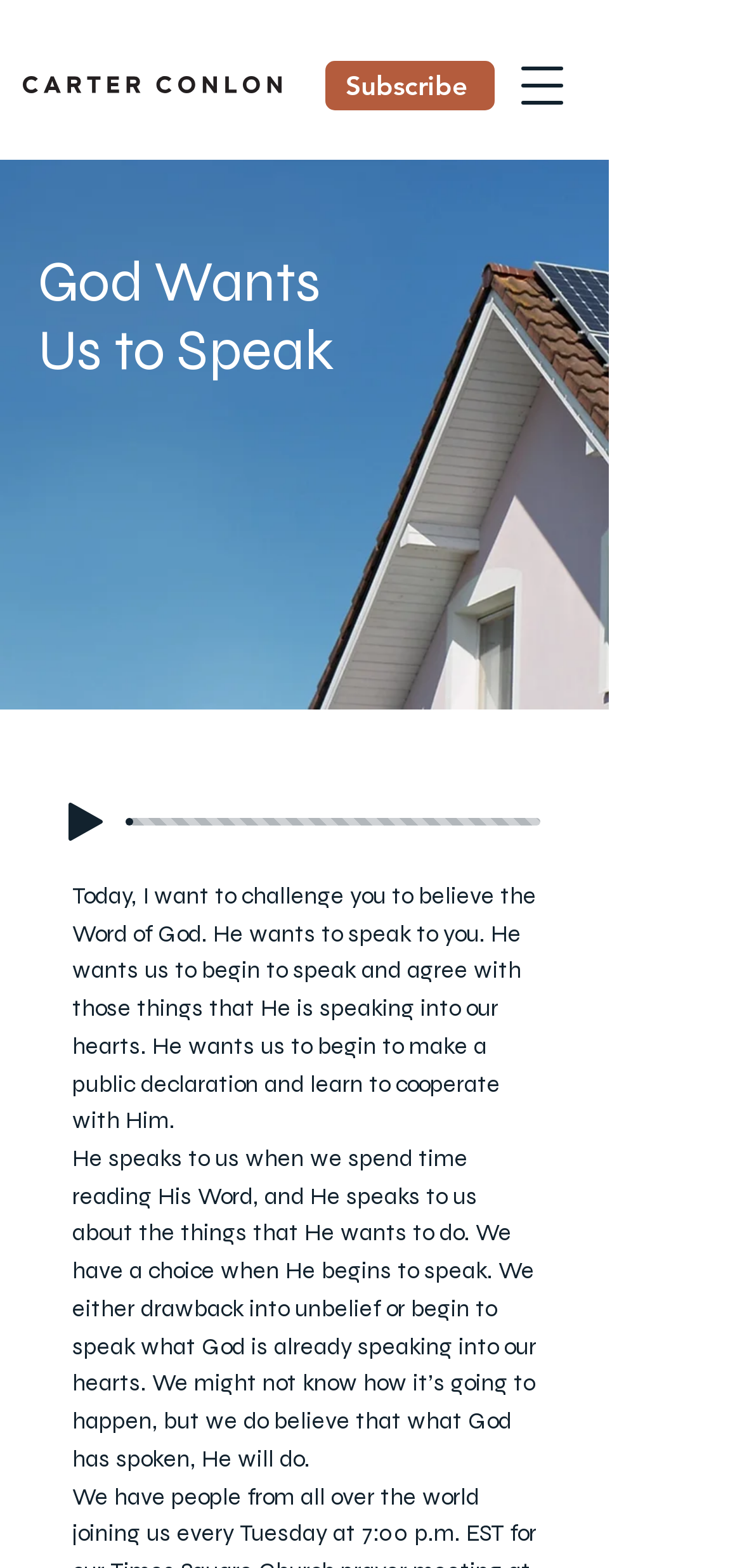Generate a comprehensive description of the contents of the webpage.

The webpage appears to be a sermon or inspirational message titled "God Wants Us to Speak". At the top left, there is a link with no text, followed by a "Subscribe" link. To the right of these links, there is a button to open a navigation menu. 

Below these elements, the title "God Wants Us to Speak" is displayed prominently as a heading. Next to the title, there is a "Play" button with an accompanying image. 

Below the title and play button, there is a progress bar with a slider, indicating the progress of an audio or video playback. 

The main content of the webpage consists of two blocks of text. The first block reads, "Today, I want to challenge you to believe the Word of God. He wants to speak to you. He wants us to begin to speak and agree with those things that He is speaking into our hearts. He wants us to begin to make a public declaration and learn to cooperate with Him." 

The second block of text is located below the first one and continues the message, "He speaks to us when we spend time reading His Word, and He speaks to us about the things that He wants to do. We have a choice when He begins to speak. We either drawback into unbelief or begin to speak what God is already speaking into our hearts. We might not know how it’s going to happen, but we do believe that what God has spoken, He will do."